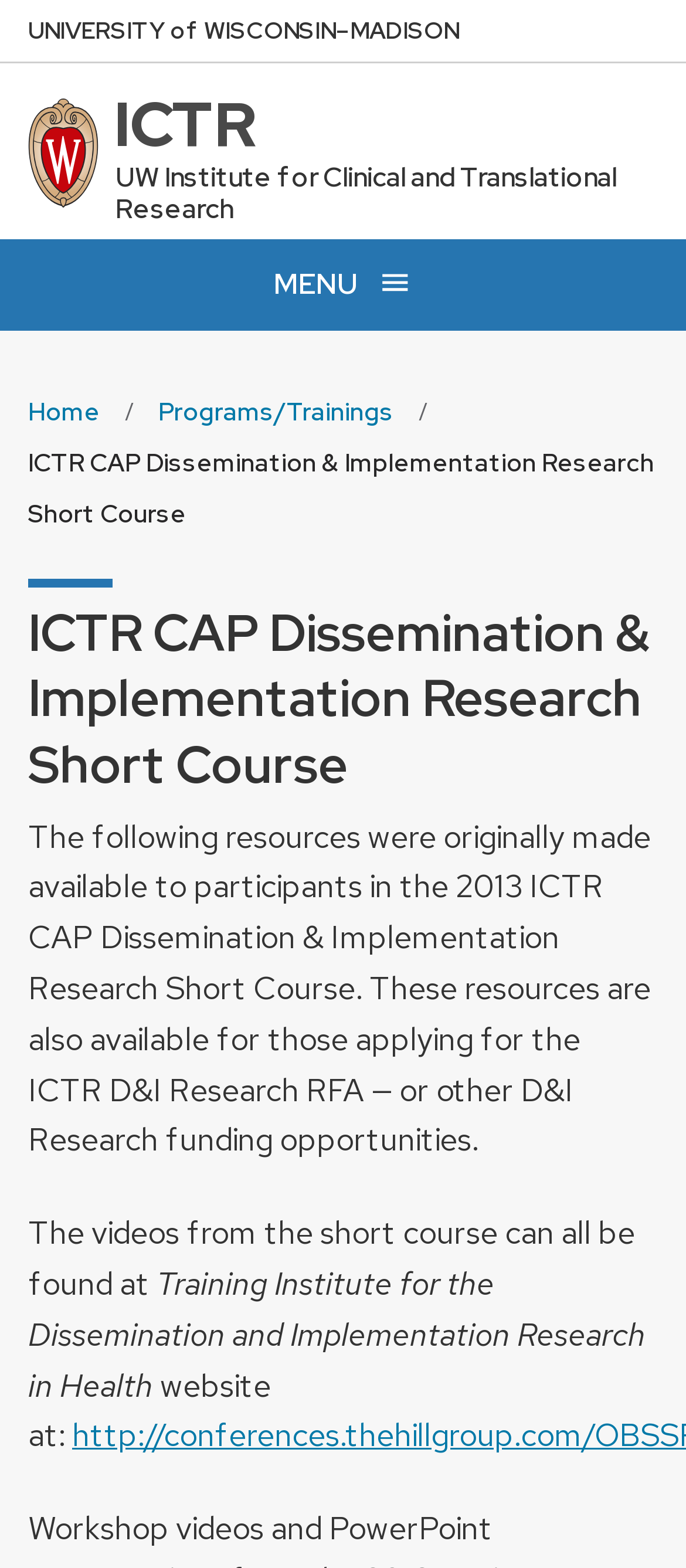Where can the videos from the short course be found?
Can you provide a detailed and comprehensive answer to the question?

I found the answer by reading the text on the webpage, which mentions that the videos from the short course can be found at the 'Training Institute for the Dissemination and Implementation Research in Health' website.